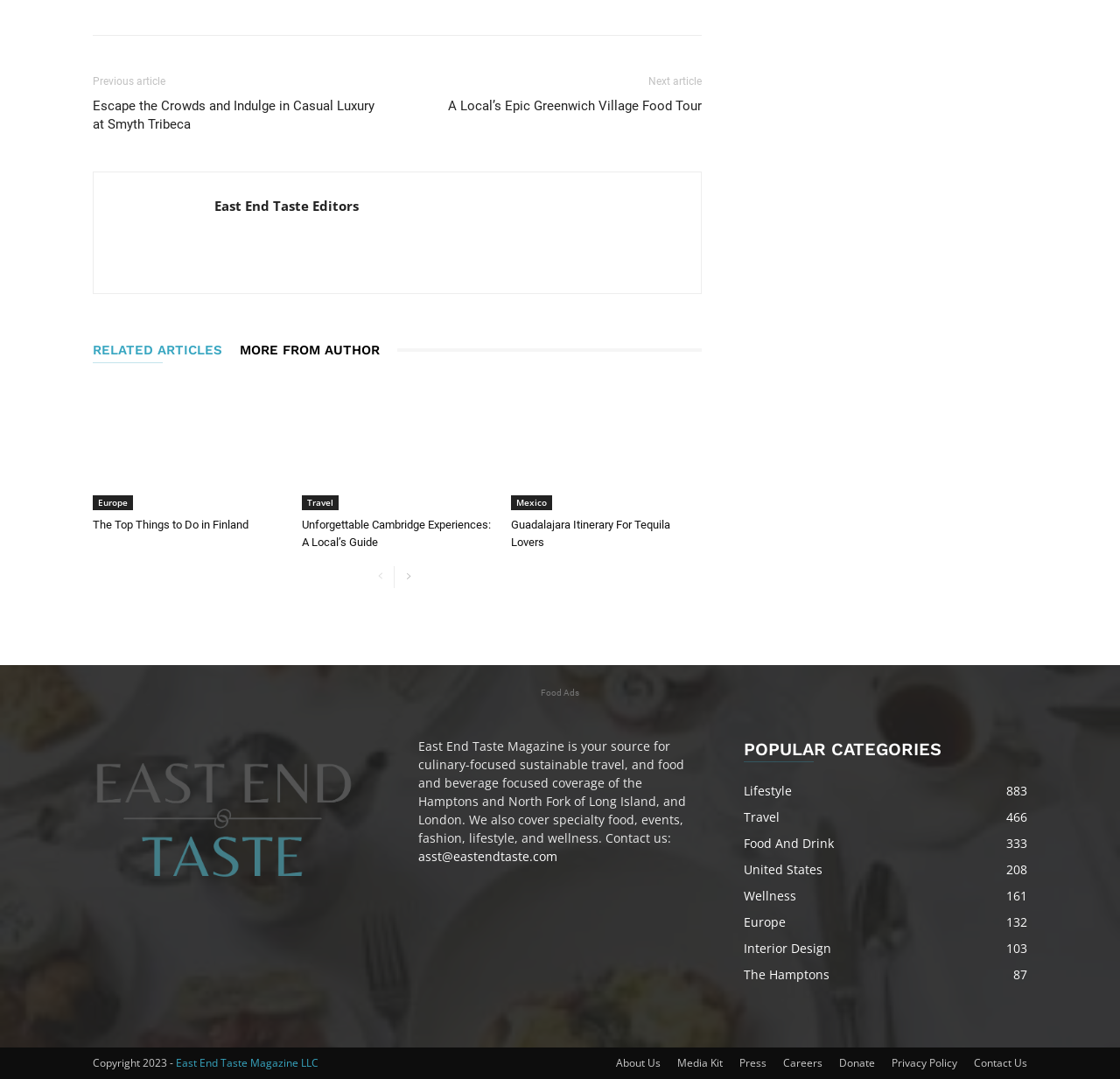Find the bounding box coordinates of the element I should click to carry out the following instruction: "Click on the 'Sailing' tag".

[0.121, 0.168, 0.162, 0.184]